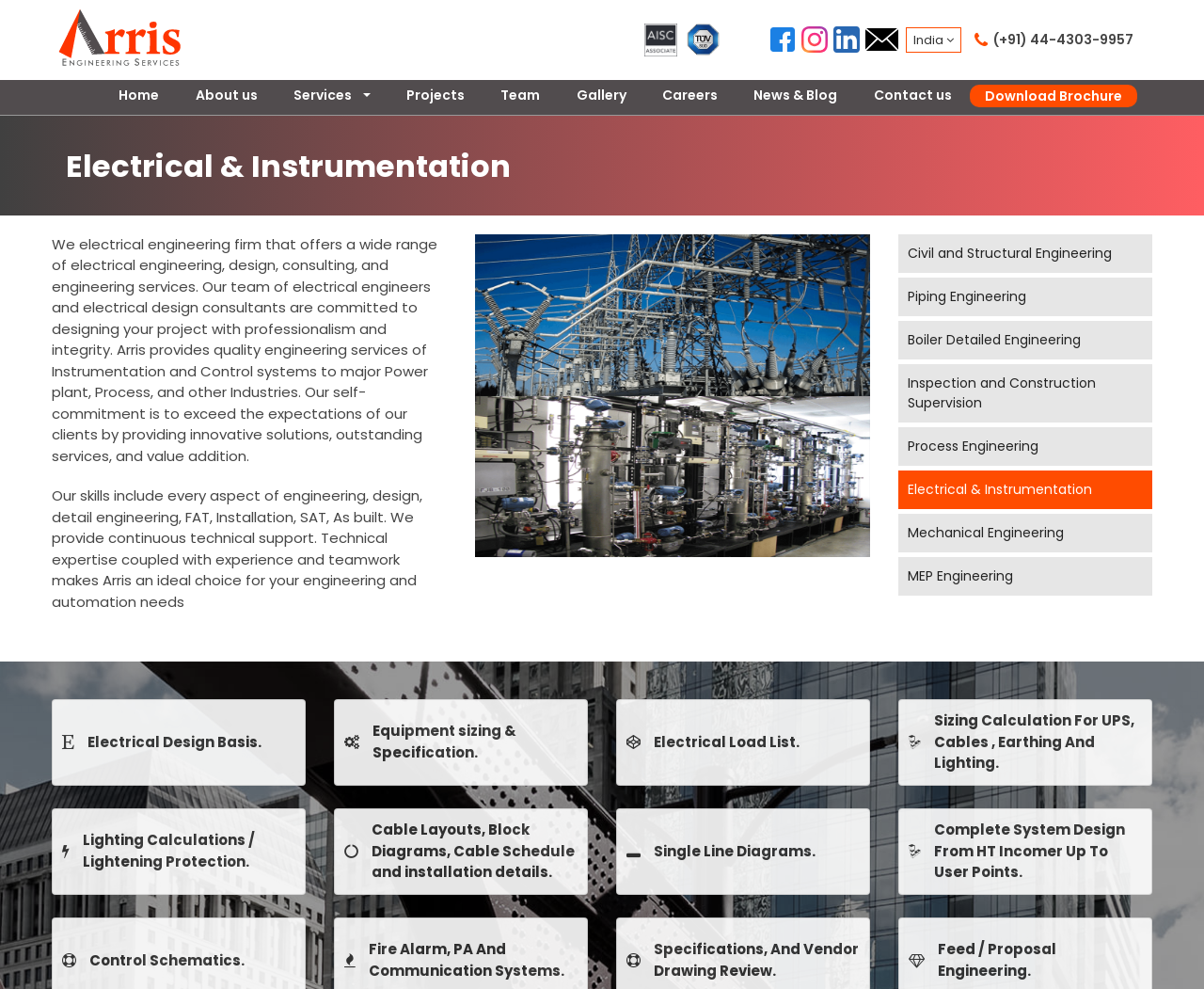Determine the bounding box coordinates of the clickable element to achieve the following action: 'Click the Home link'. Provide the coordinates as four float values between 0 and 1, formatted as [left, top, right, bottom].

[0.084, 0.081, 0.147, 0.116]